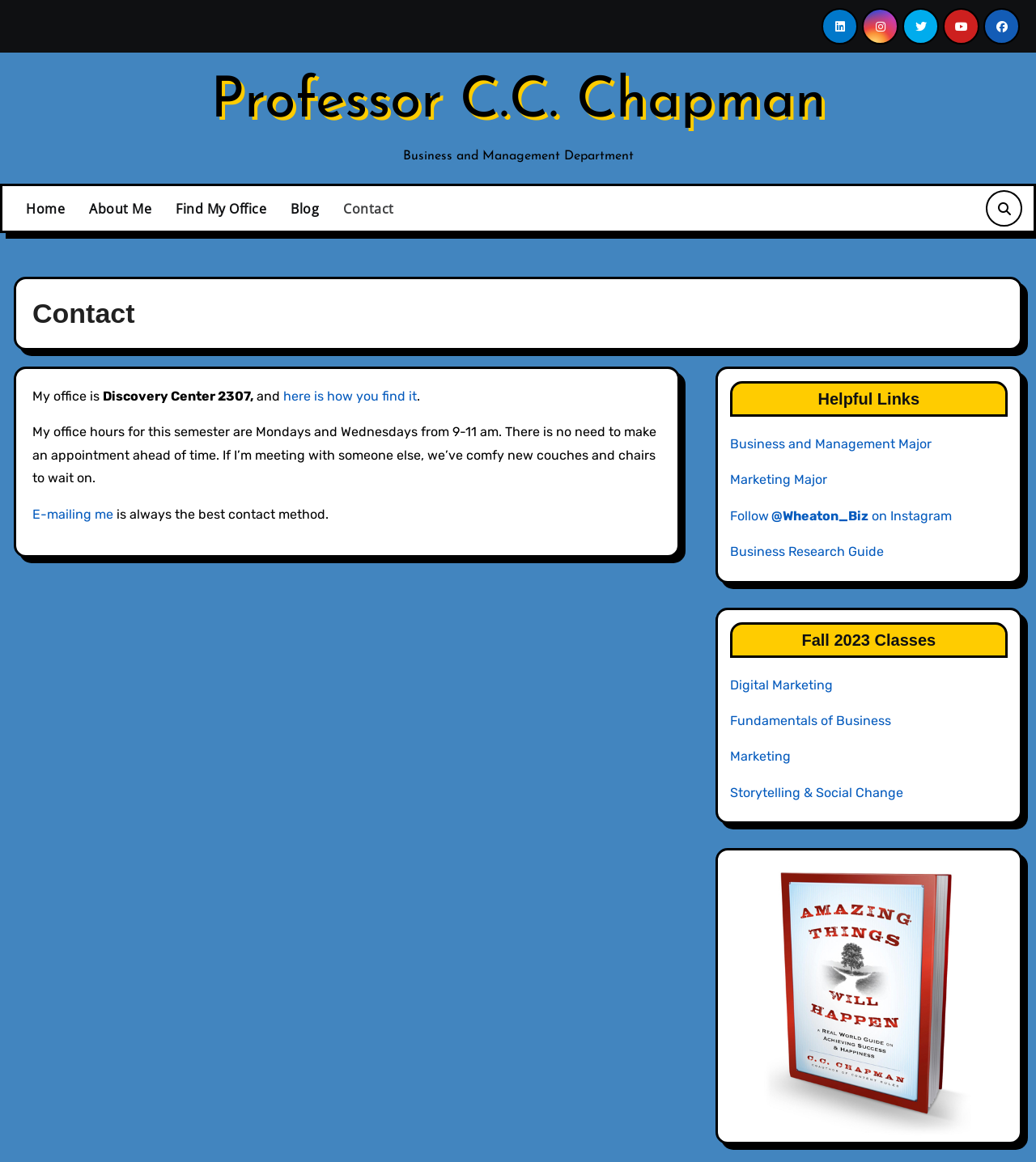Generate a comprehensive description of the webpage.

This webpage is the contact page of Professor C.C. Chapman. At the top right corner, there are five social media links represented by icons. Below them, the professor's name "Professor C.C. Chapman" is displayed prominently. 

On the left side, there is a navigation menu with links to "Home", "About Me", "Find My Office", "Blog", and "Contact". 

The main content of the page is divided into sections. The first section has a heading "Contact" and provides the professor's office location, "Discovery Center 2307", with a link to directions. It also mentions the office hours, Mondays and Wednesdays from 9-11 am, and notes that no appointment is needed. 

Below this section, there is a paragraph suggesting that emailing the professor is the best contact method. 

On the right side, there are two sections. The top section is headed "Helpful Links" and contains links to "Business and Management Major", "Marketing Major", "Follow @Wheaton_Biz on Instagram", and "Business Research Guide". 

The second section is headed "Fall 2023 Classes" and lists the classes the professor is teaching, including "Digital Marketing", "Fundamentals of Business", "Marketing", and "Storytelling & Social Change". 

At the bottom right corner, there is a large image of a book cover, "Amazing Things Will Happen by C.C. Chapman", which is also a link.